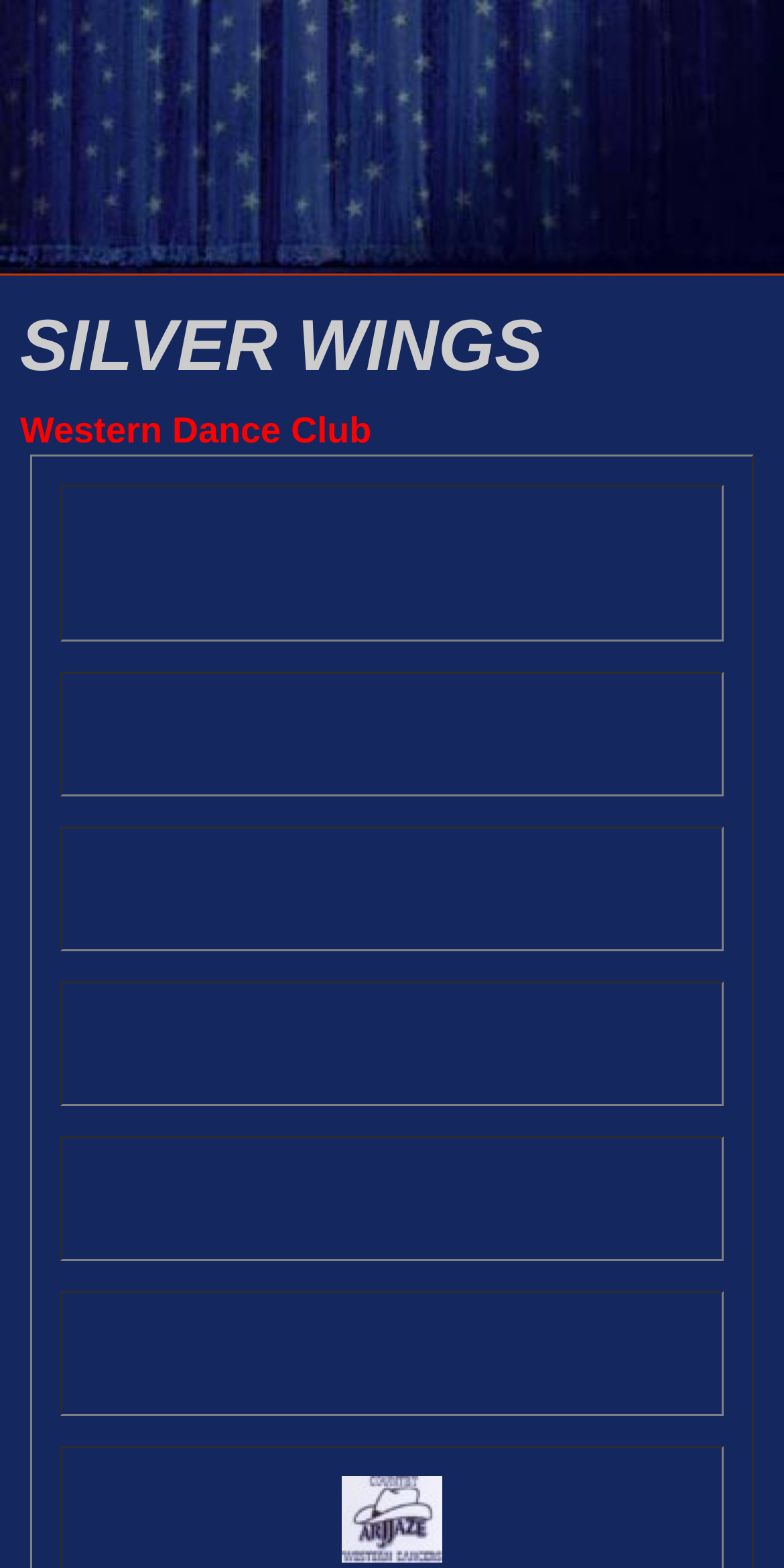Determine the bounding box coordinates for the UI element described. Format the coordinates as (top-left x, top-left y, bottom-right x, bottom-right y) and ensure all values are between 0 and 1. Element description: alt="gallery/Images-arjjaze4"

[0.436, 0.942, 0.564, 0.997]